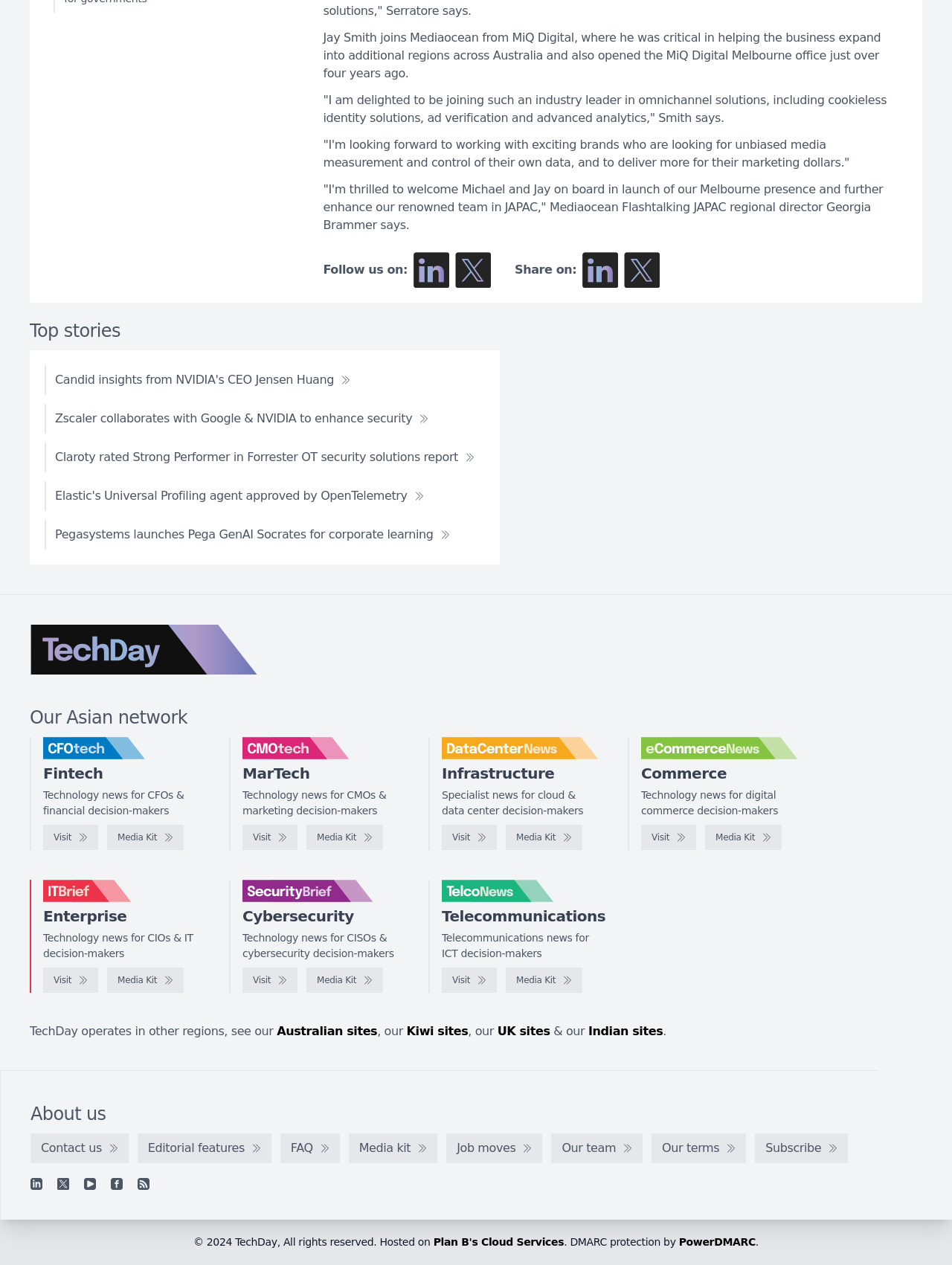What is the category of news for CFOs?
Based on the visual details in the image, please answer the question thoroughly.

From the section 'Our Asian network', we can see a logo 'CFOtech' with a description 'Fintech' and 'Technology news for CFOs & financial decision-makers', so the category of news for CFOs is Fintech.